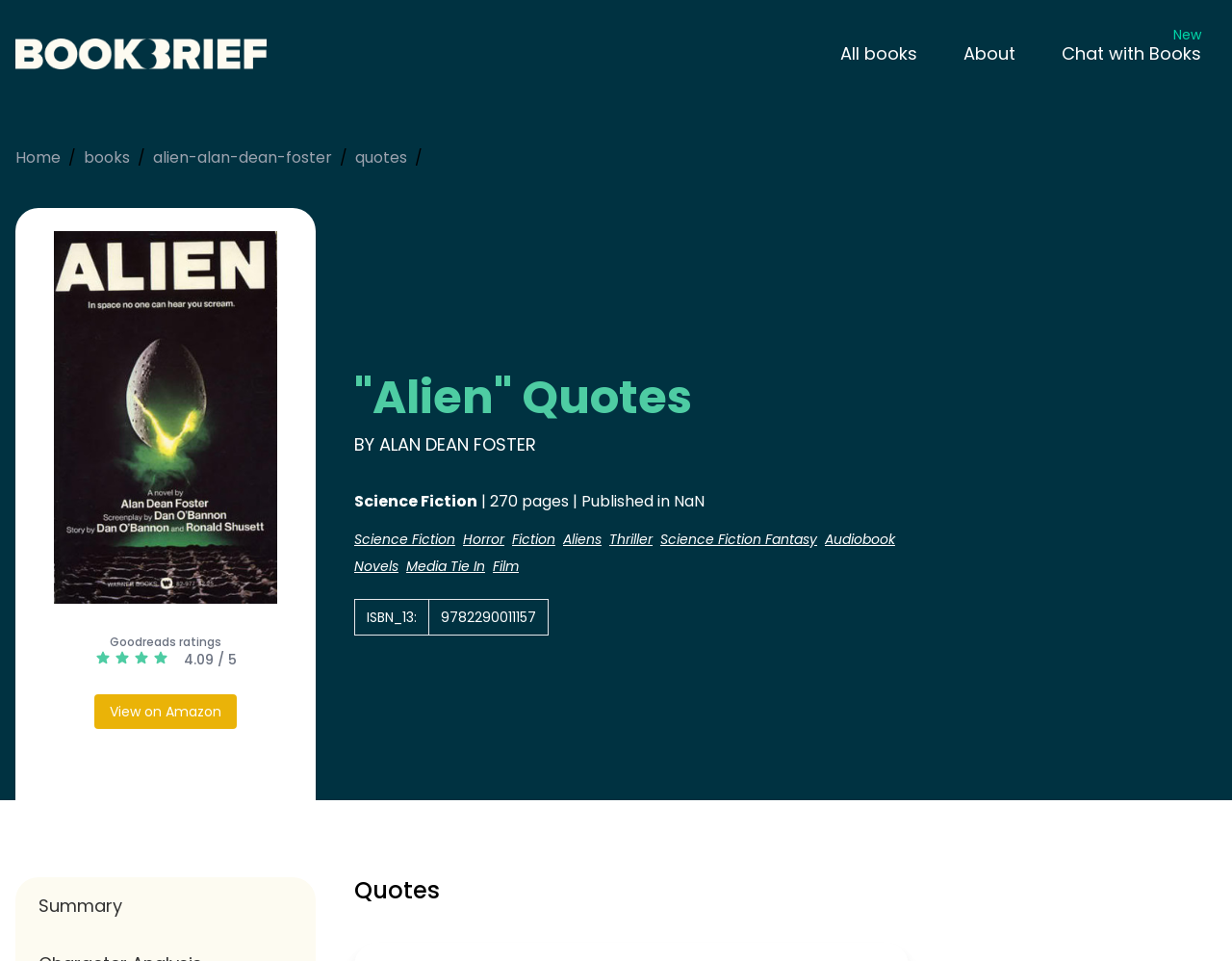What is the genre of the book 'Alien'?
Ensure your answer is thorough and detailed.

I found the genre by looking at the link 'Science Fiction' which is one of the categories listed under the book title.